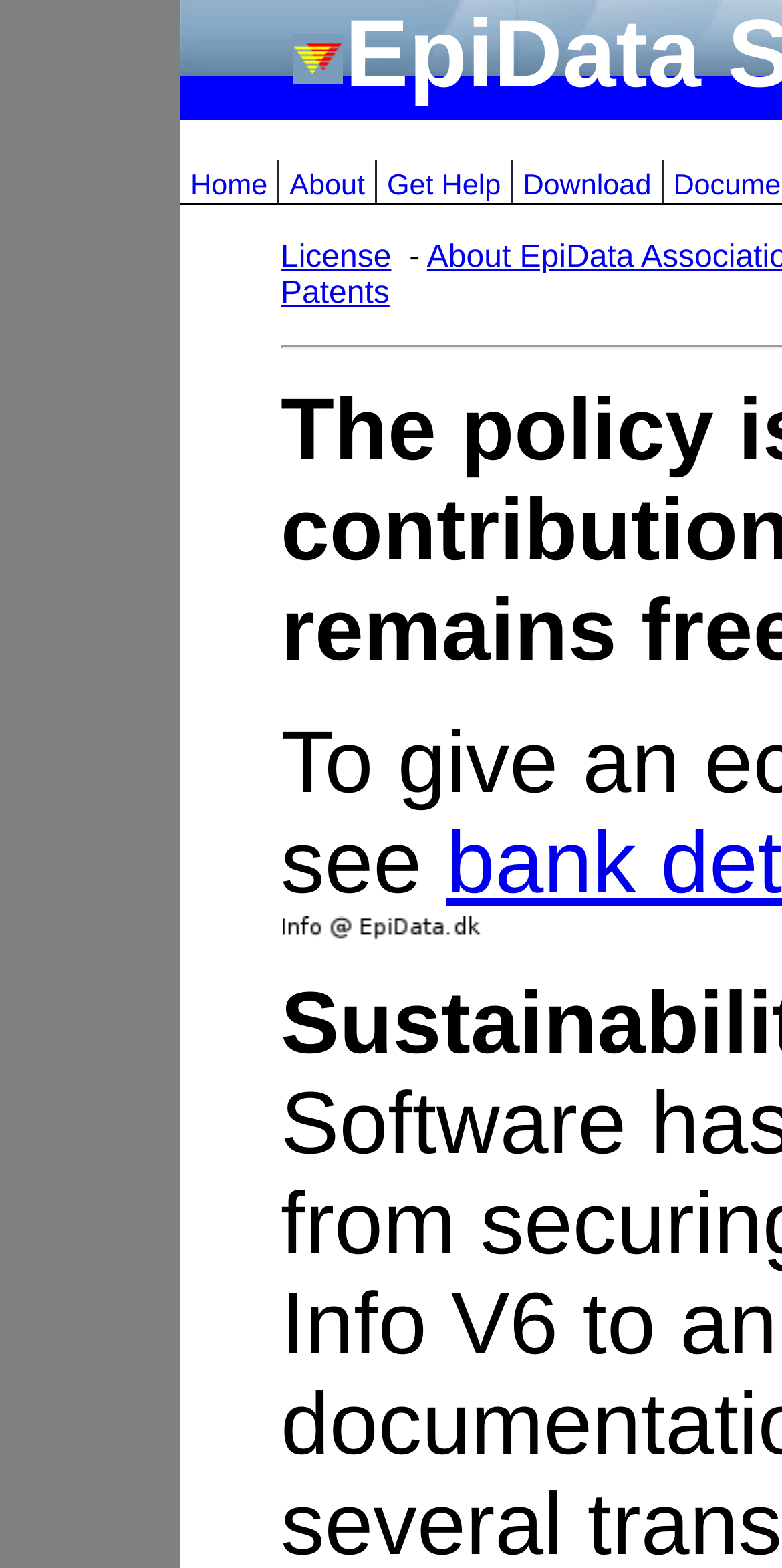Provide a comprehensive description of the webpage.

The webpage is titled "EpiData Software" and appears to be a software-related website. At the top-left corner, there is a small image with a "+" sign. Below this image, there is a row of navigation links, including "Home", "About", "Get Help", and "Download", which are evenly spaced and aligned horizontally. 

To the right of the "About" link, there is another link labeled "License", followed by a short separator text "- ". 

Further down the page, there is a subscript element, which contains a small image.